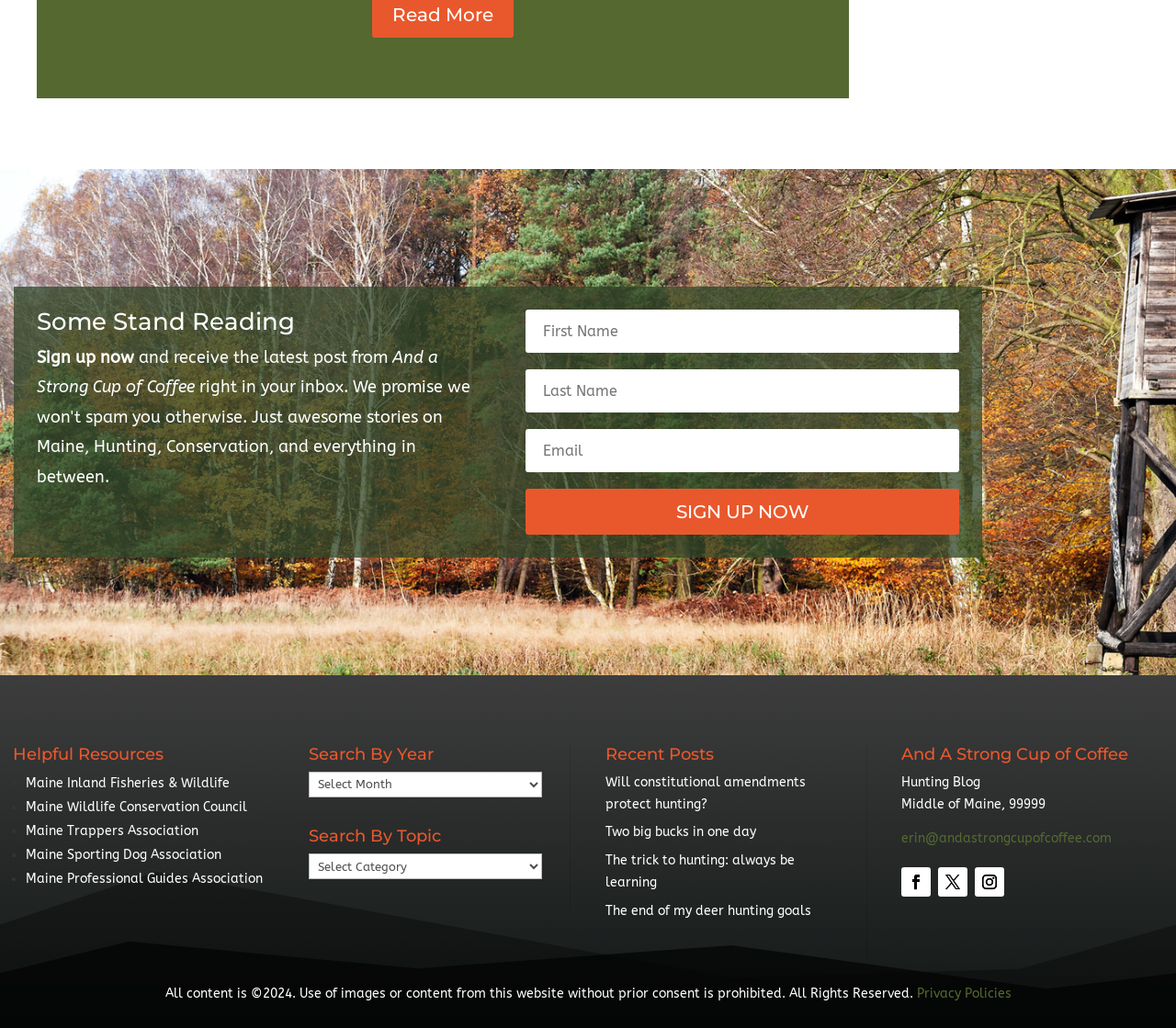Could you indicate the bounding box coordinates of the region to click in order to complete this instruction: "Read recent post about hunting".

[0.515, 0.753, 0.685, 0.79]